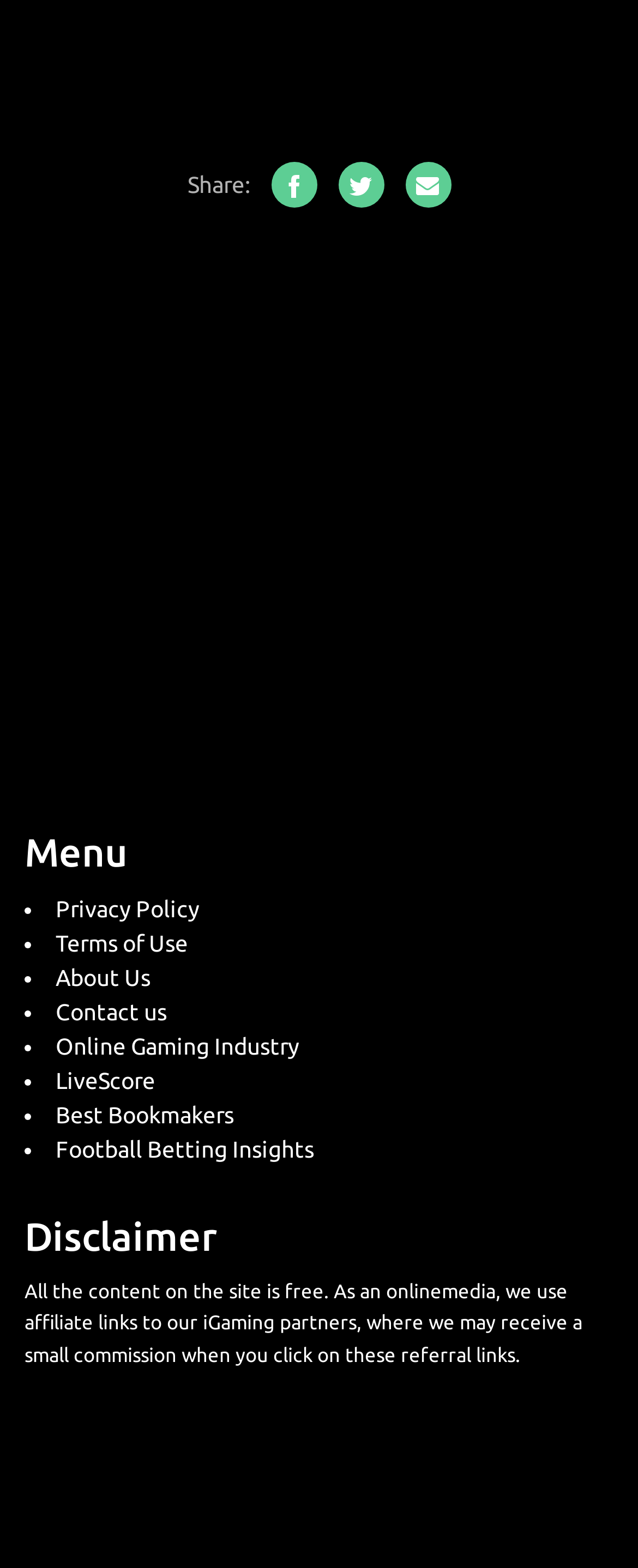Find the bounding box coordinates of the element to click in order to complete this instruction: "Check the 'LiveScore'". The bounding box coordinates must be four float numbers between 0 and 1, denoted as [left, top, right, bottom].

[0.087, 0.681, 0.244, 0.697]